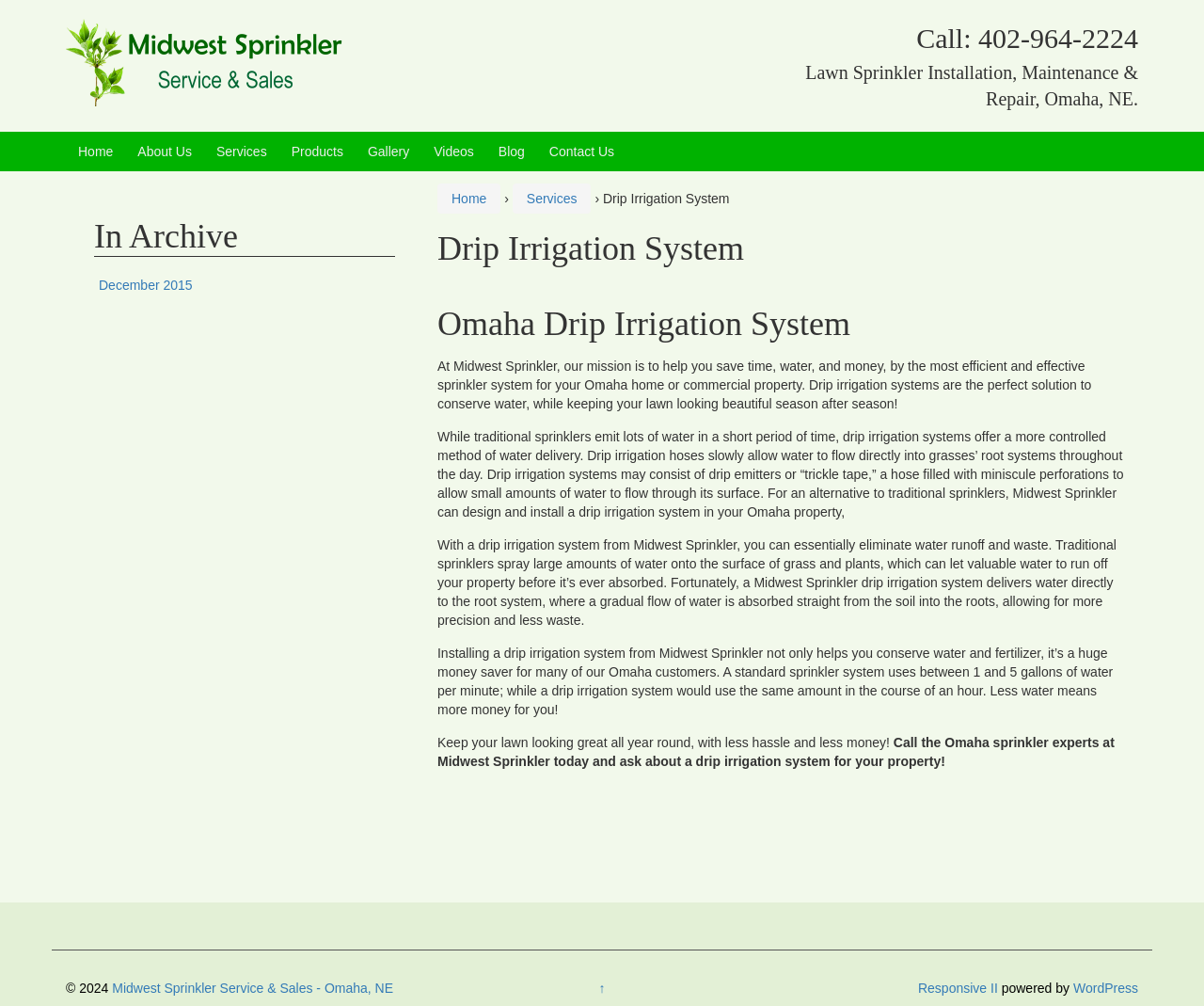Please answer the following question using a single word or phrase: 
What is the alternative to traditional sprinklers?

Drip irrigation system